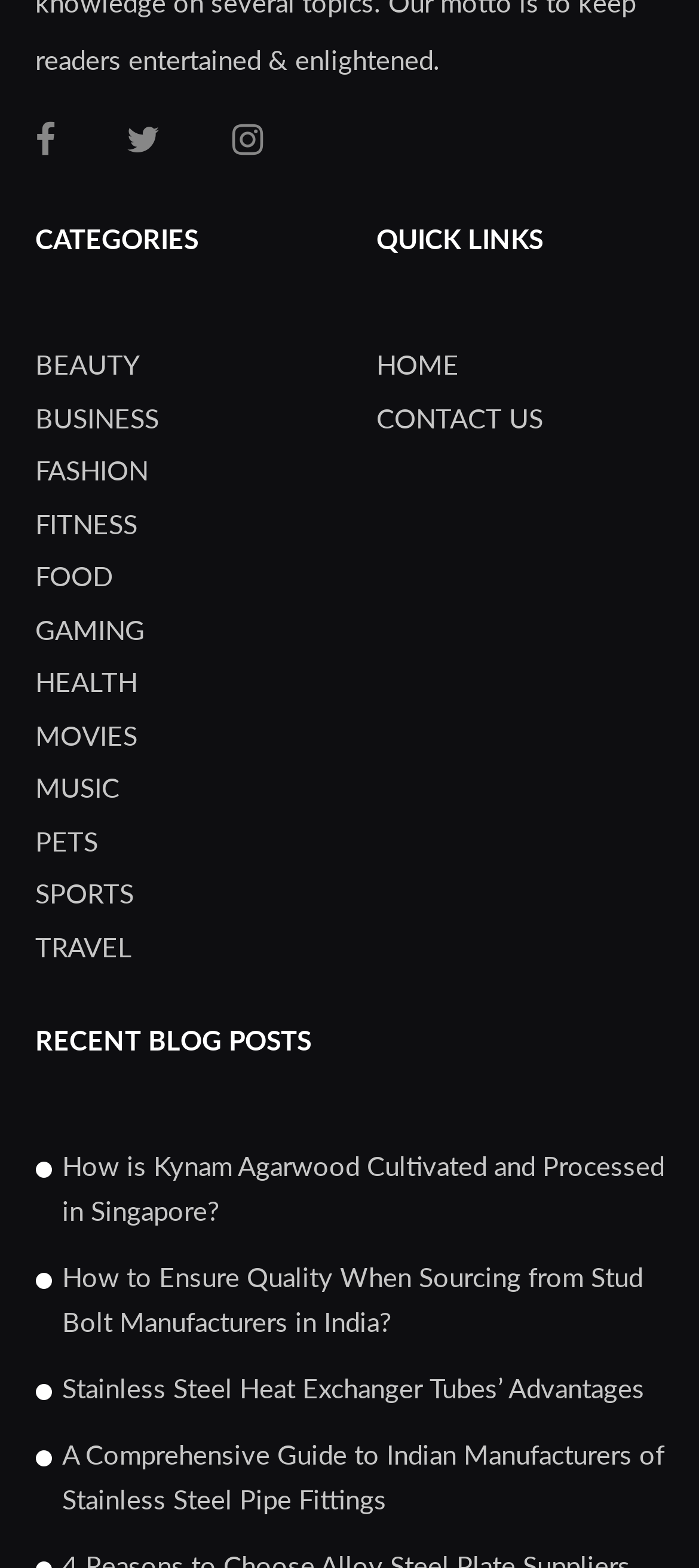Kindly provide the bounding box coordinates of the section you need to click on to fulfill the given instruction: "Click on BEAUTY category".

[0.05, 0.22, 0.199, 0.245]